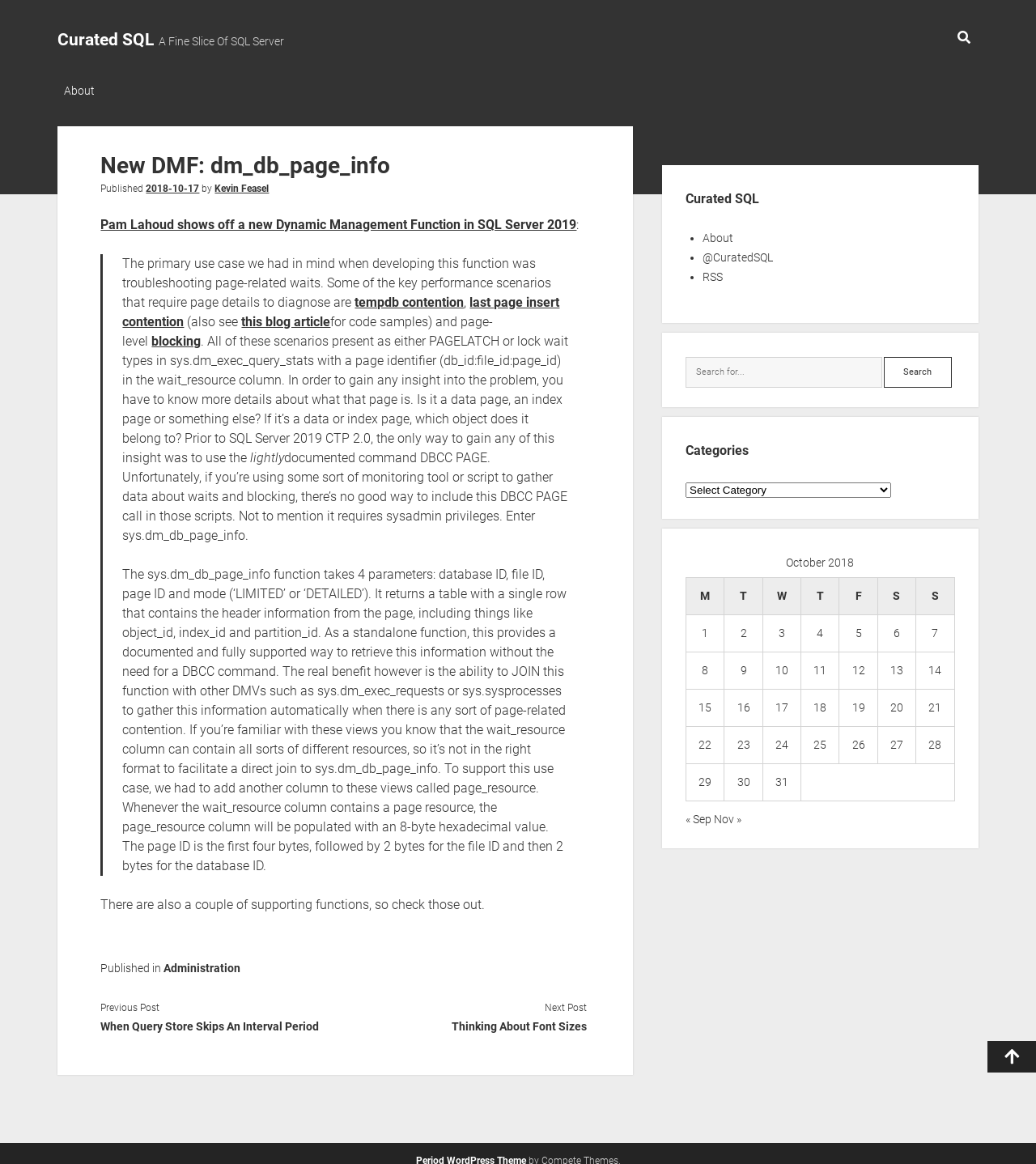Identify the main heading of the webpage and provide its text content.

New DMF: dm_db_page_info